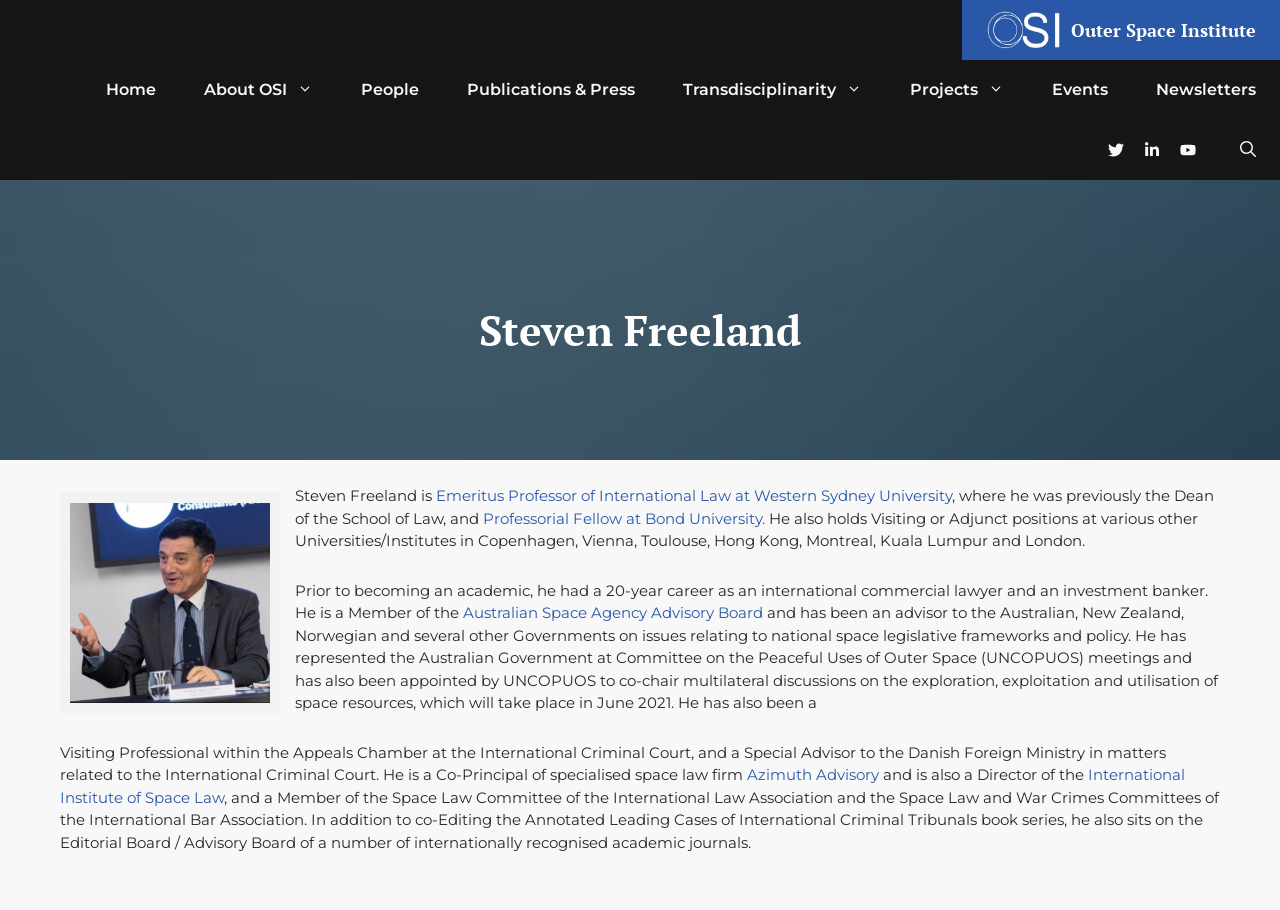What is the name of the university where Steven Freeland was previously the Dean of the School of Law?
Based on the image, give a one-word or short phrase answer.

Western Sydney University